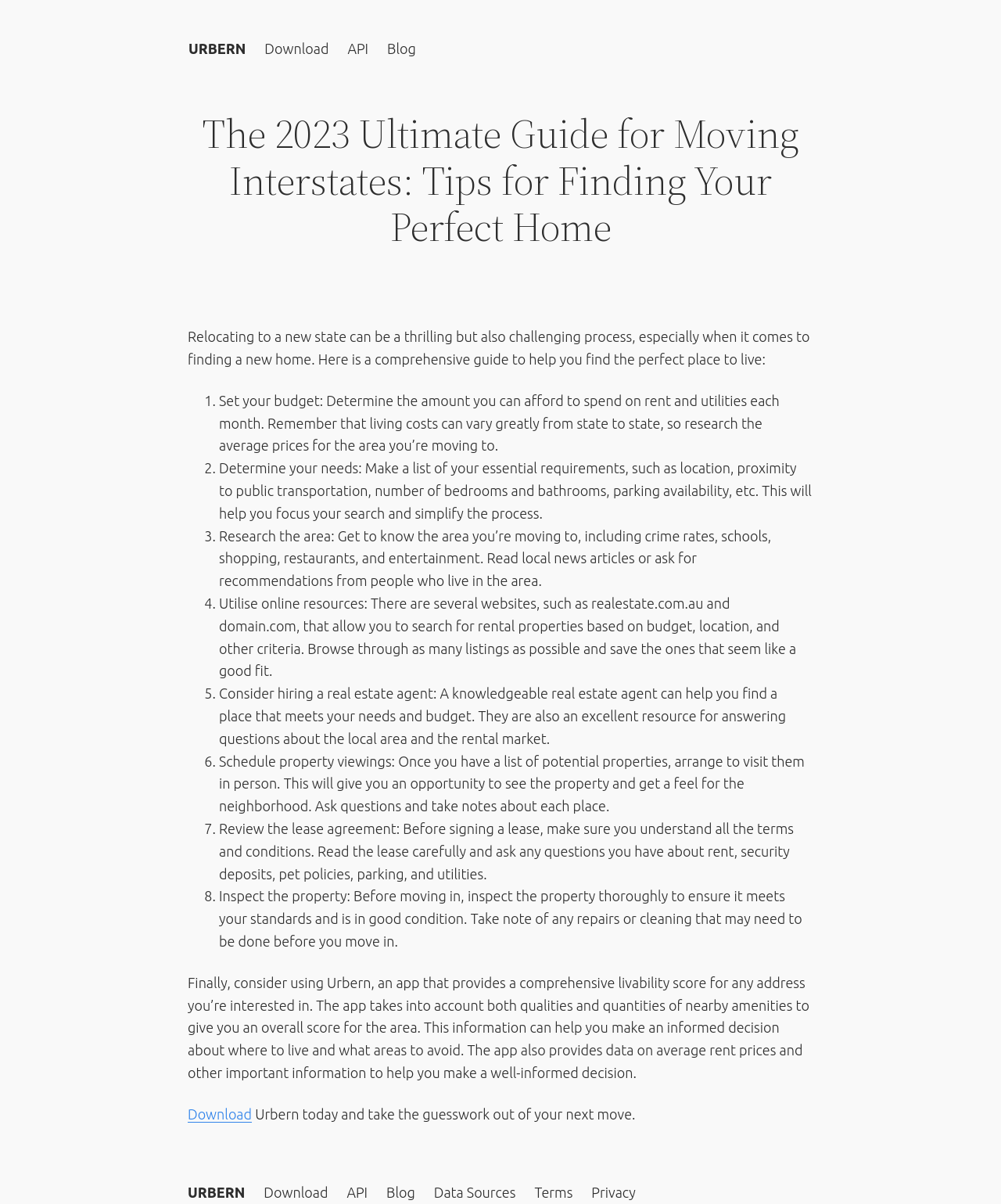How many steps are mentioned in the guide for finding a perfect home?
Refer to the screenshot and respond with a concise word or phrase.

8